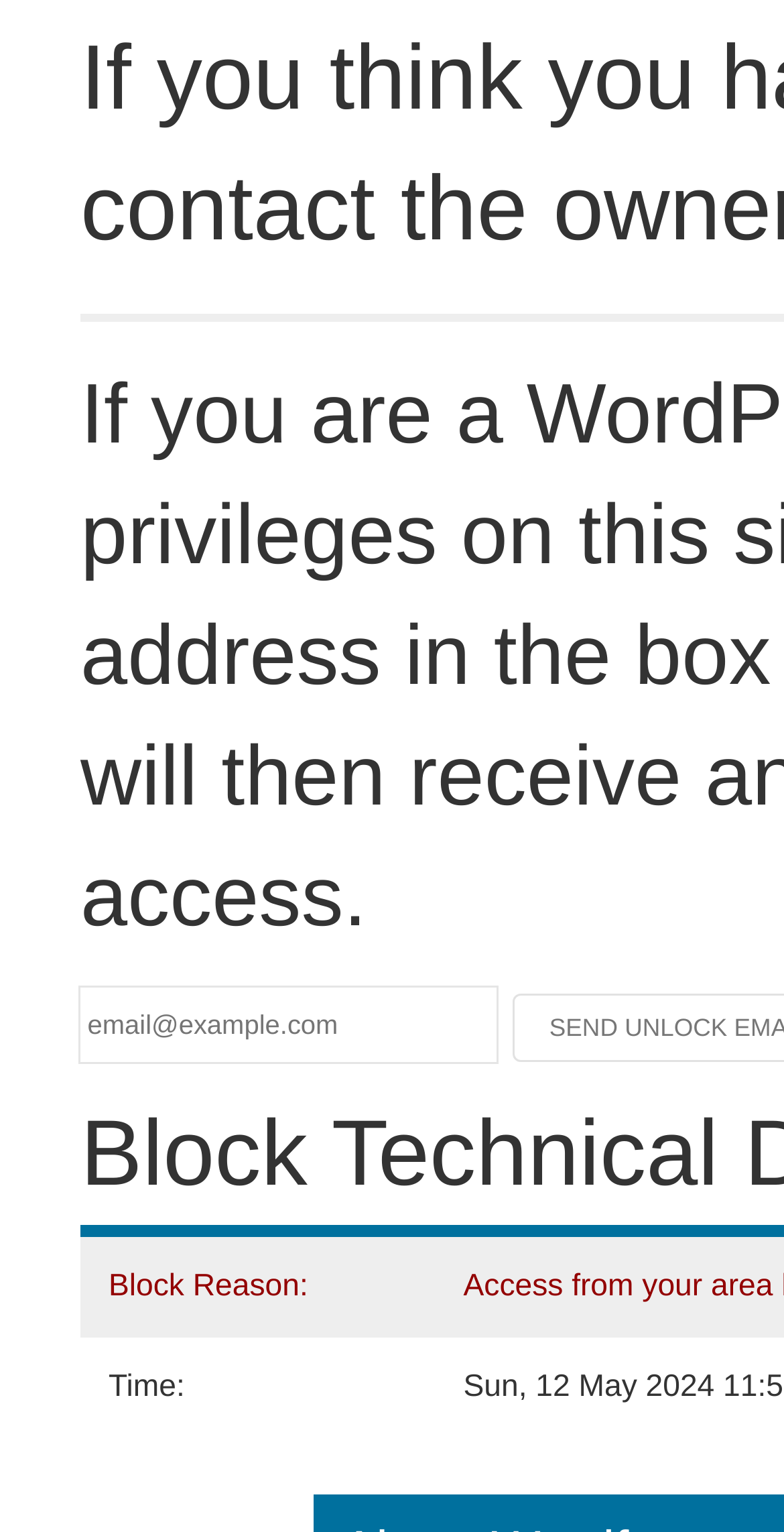Locate the bounding box for the described UI element: "name="email" placeholder="email@example.com"". Ensure the coordinates are four float numbers between 0 and 1, formatted as [left, top, right, bottom].

[0.103, 0.645, 0.633, 0.694]